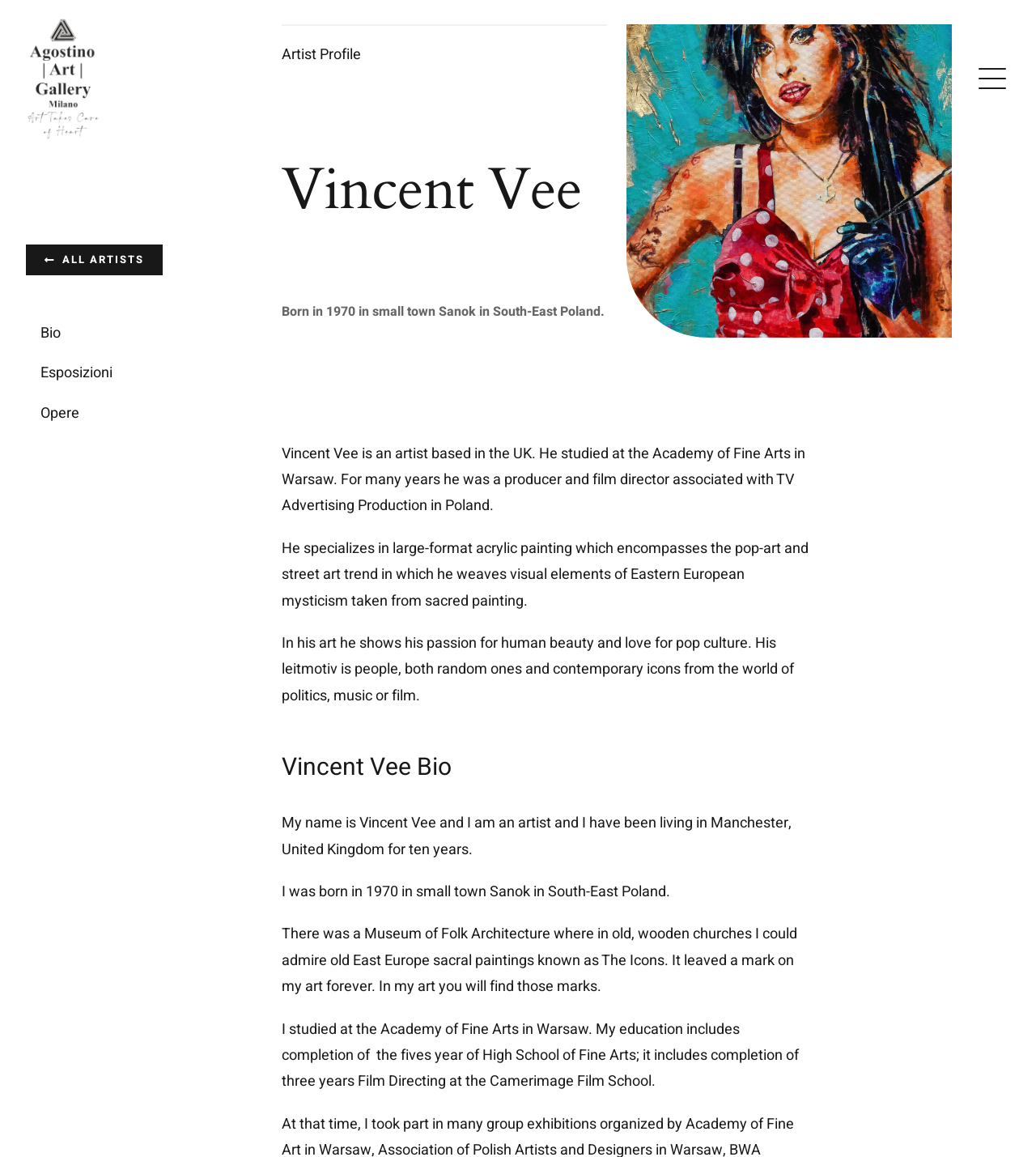Where was the artist born?
Refer to the image and give a detailed response to the question.

The artist's birthplace is mentioned in the static text 'Born in 1970 in small town Sanok in South-East Poland.' and also in the static text 'I was born in 1970 in small town Sanok in South-East Poland.'.